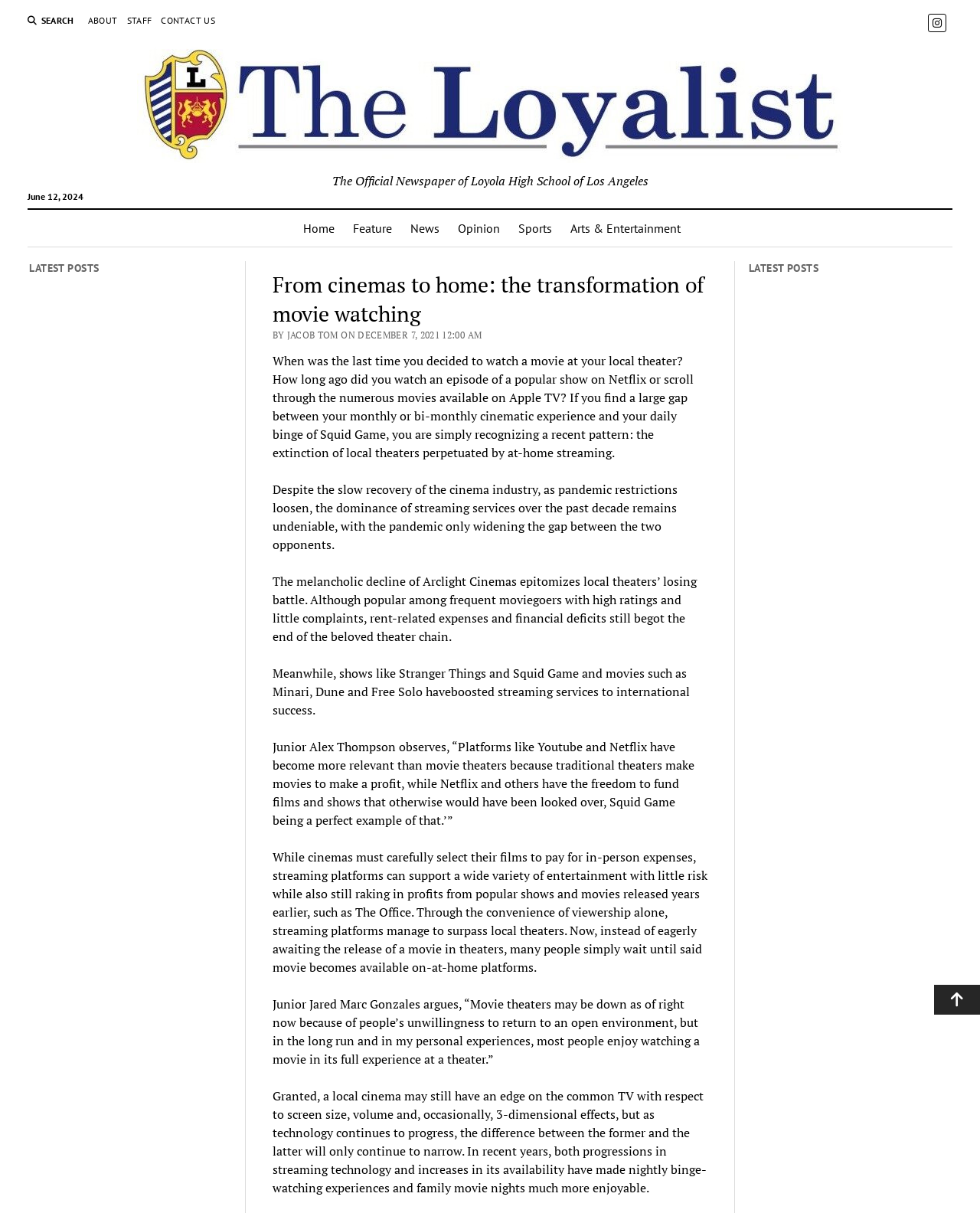Identify and provide the text of the main header on the webpage.

From cinemas to home: the transformation of movie watching